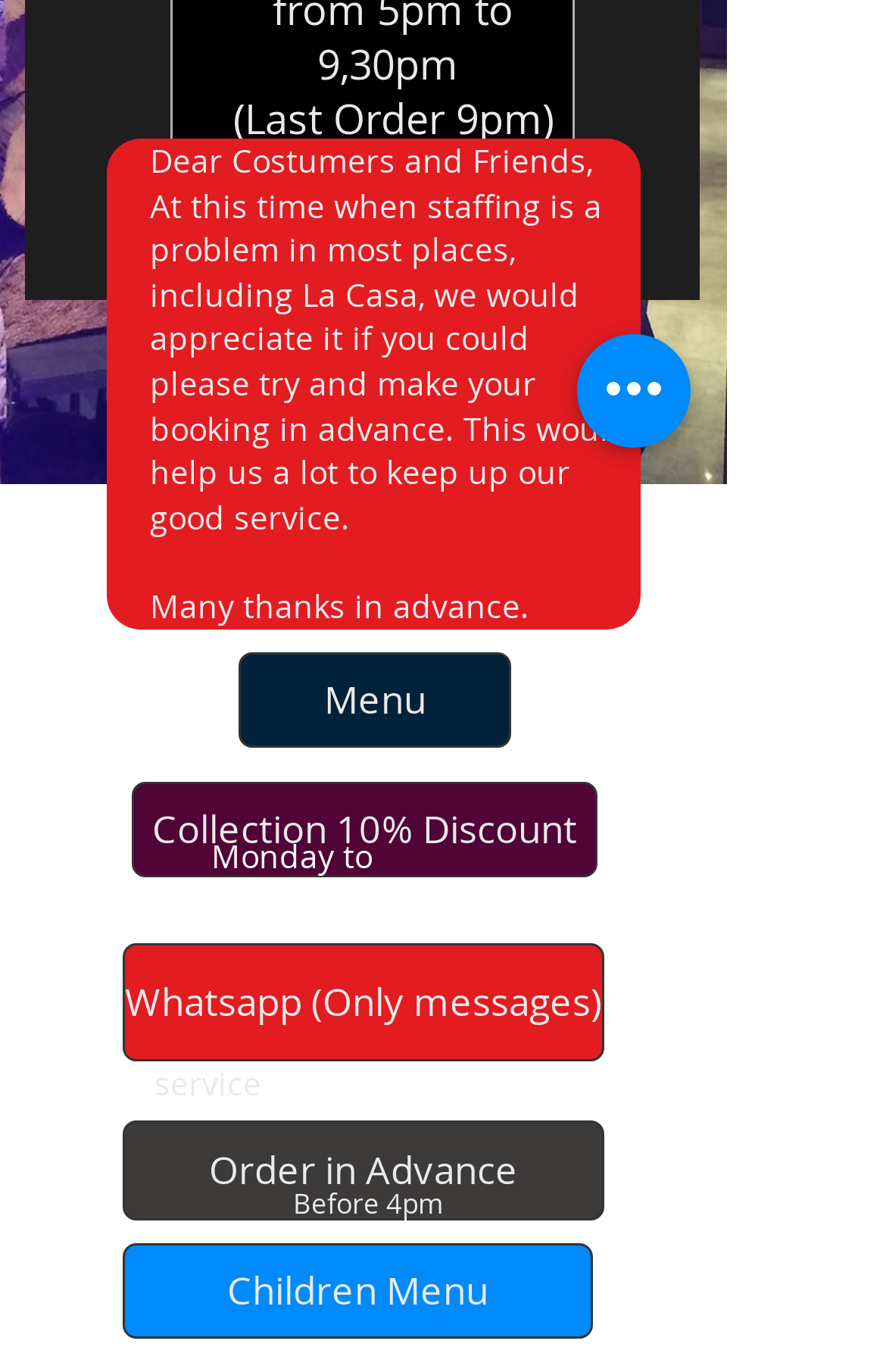Identify the bounding box of the UI element described as follows: "Whatsapp (Only messages)". Provide the coordinates as four float numbers in the range of 0 to 1 [left, top, right, bottom].

[0.138, 0.687, 0.682, 0.773]